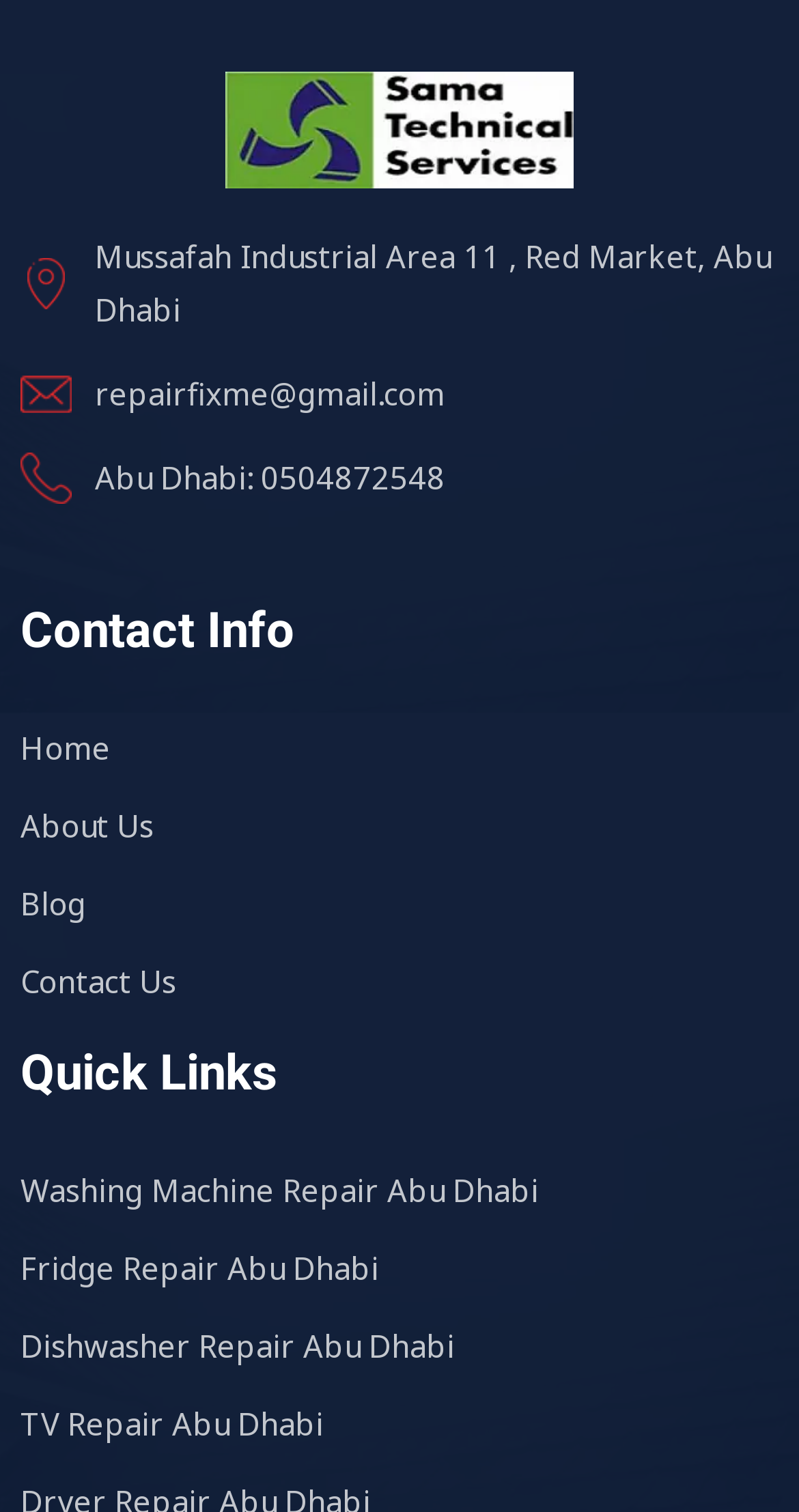Analyze the image and provide a detailed answer to the question: What is the phone number of the repair service in Abu Dhabi?

I found the phone number of the repair service in Abu Dhabi by looking at the link element that says 'Abu Dhabi: 0504872548' which is located at the top of the webpage.